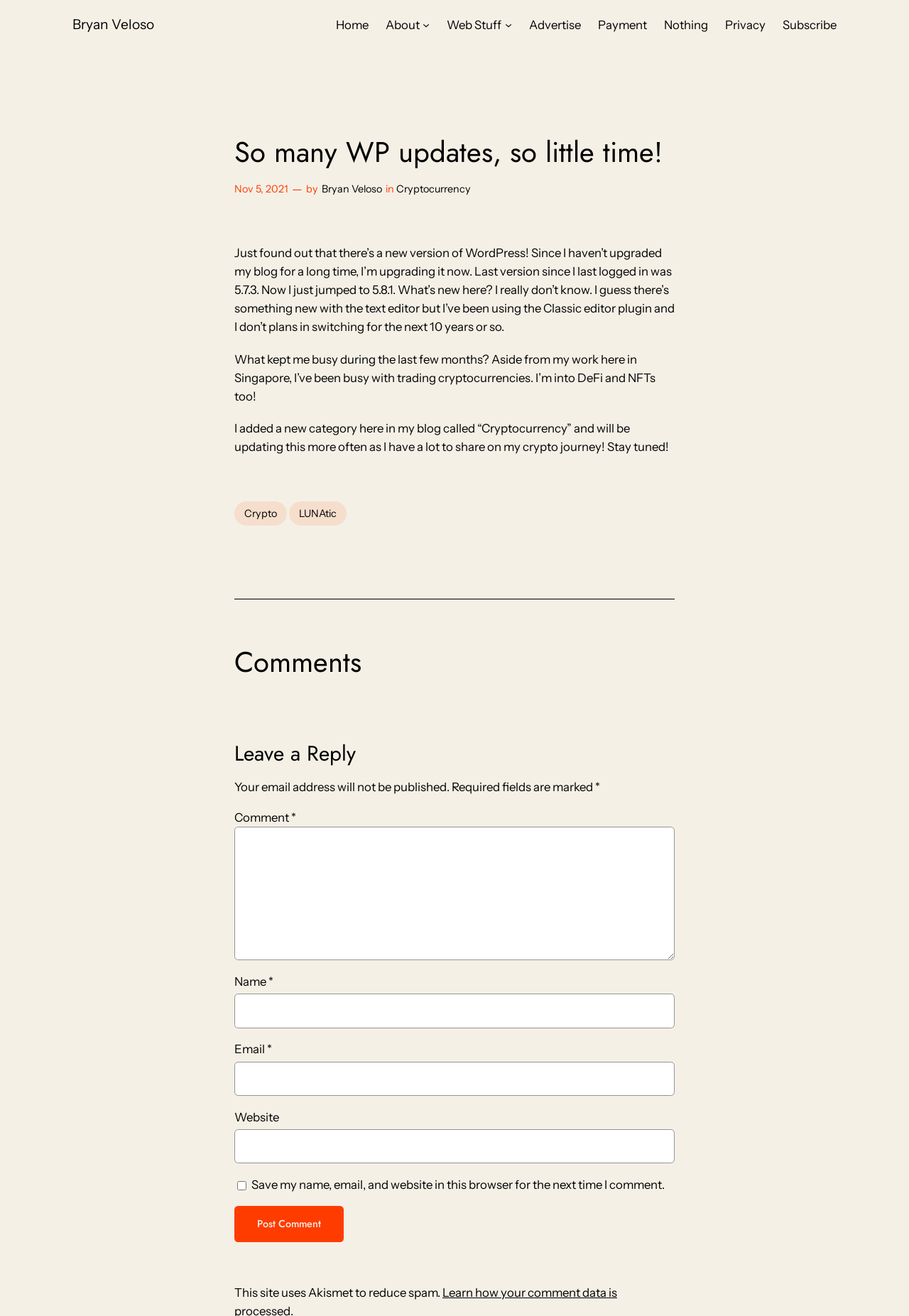Find the bounding box coordinates of the area that needs to be clicked in order to achieve the following instruction: "View Contact Details". The coordinates should be specified as four float numbers between 0 and 1, i.e., [left, top, right, bottom].

None